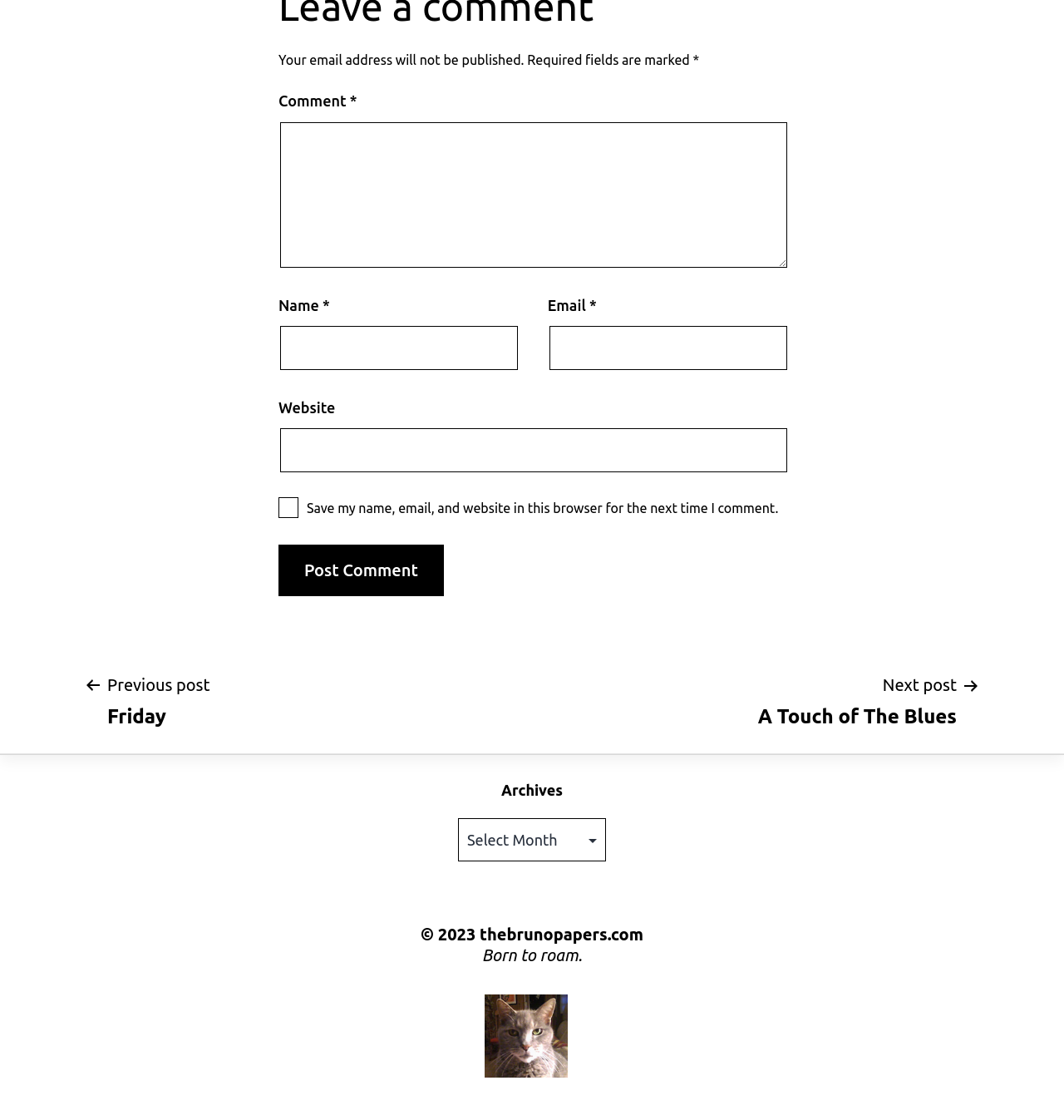Identify the bounding box coordinates of the specific part of the webpage to click to complete this instruction: "Click the post comment button".

[0.262, 0.486, 0.417, 0.532]